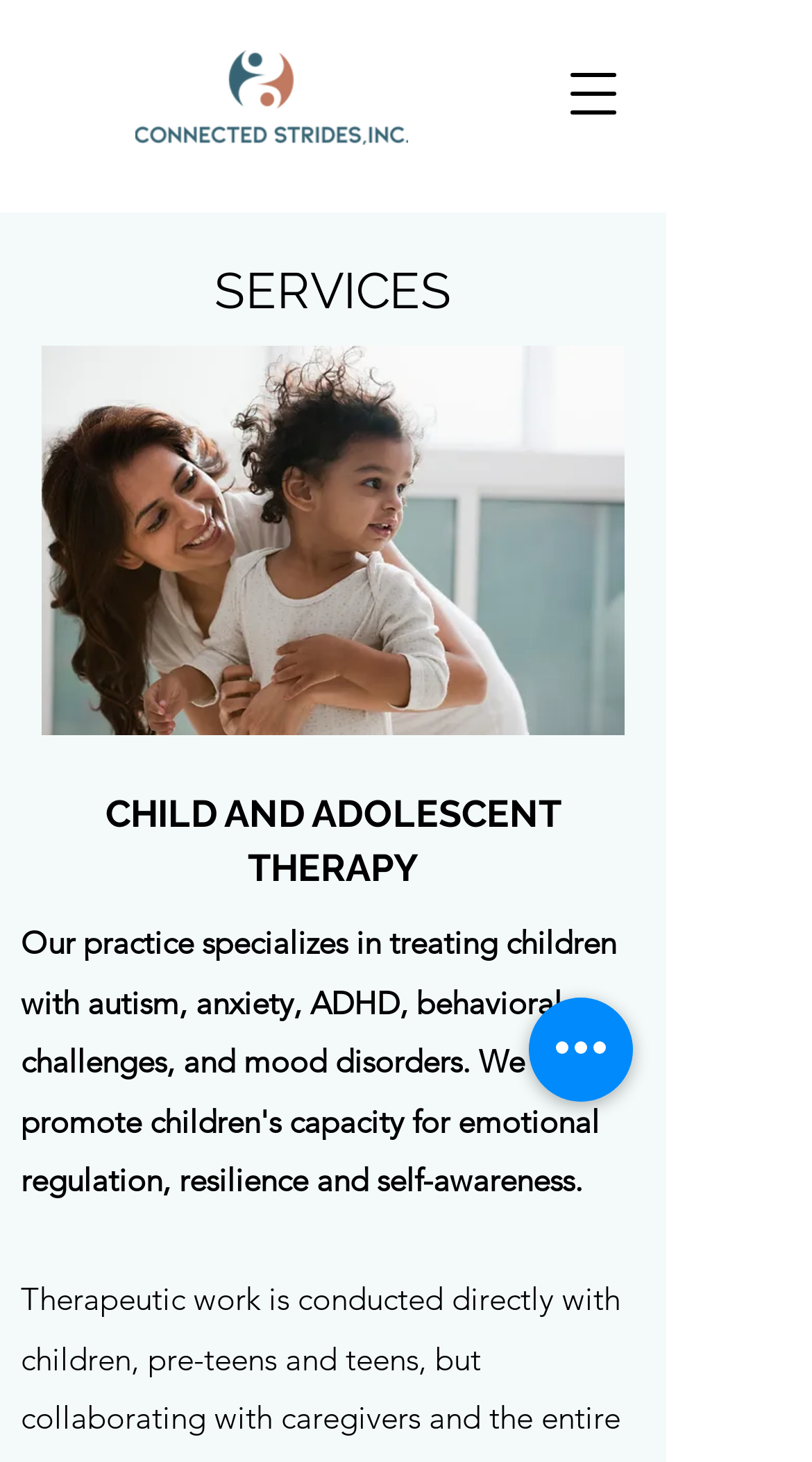Answer the question below with a single word or a brief phrase: 
What is the purpose of the button 'Open navigation menu'?

To open navigation menu